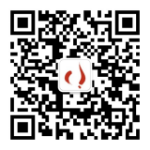What is in the center of the QR code?
Please interpret the details in the image and answer the question thoroughly.

The design of the QR code includes a logo or symbol in the center, possibly indicative of the brand or service it represents.